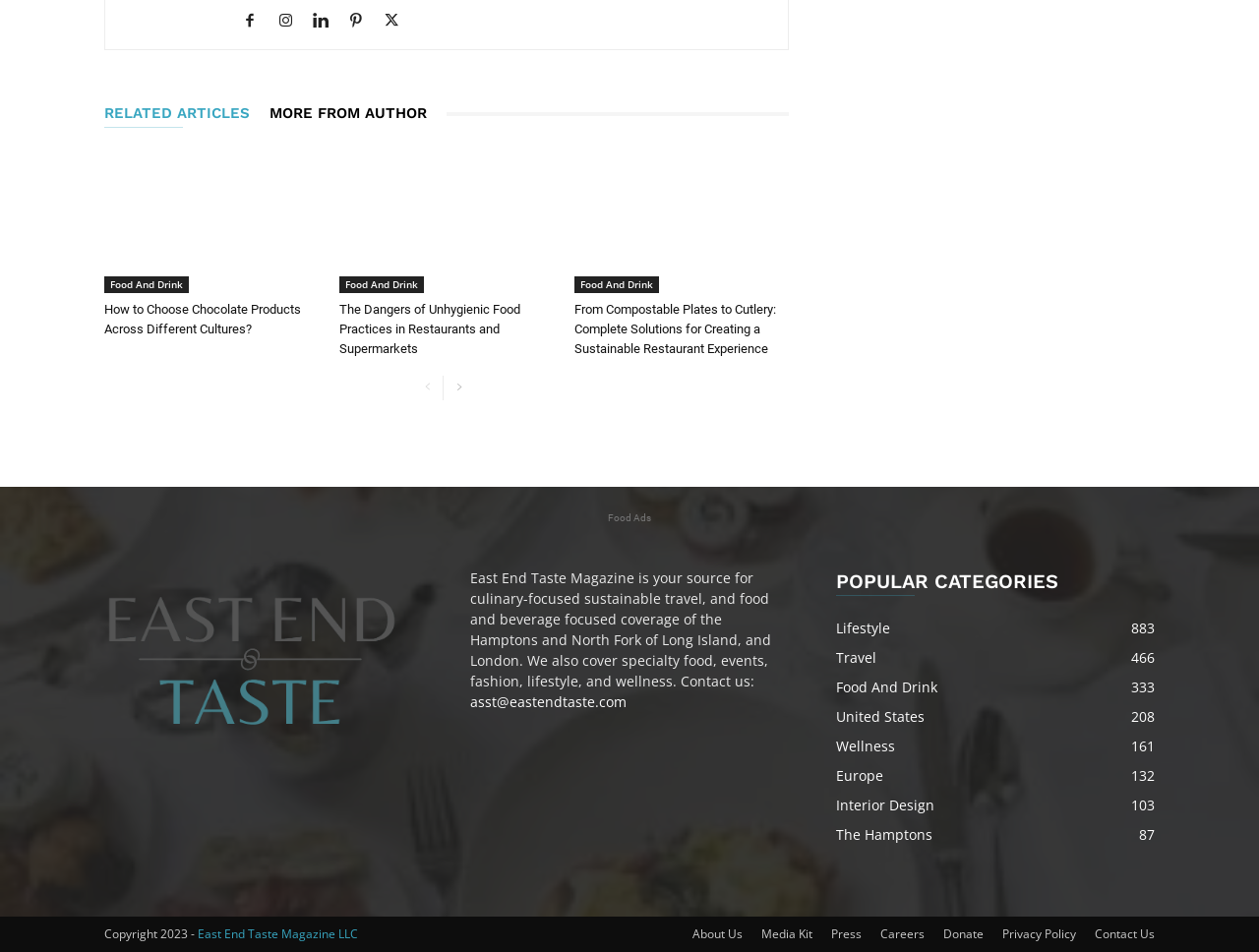Identify the bounding box for the UI element that is described as follows: "MORE FROM AUTHOR".

[0.214, 0.104, 0.355, 0.134]